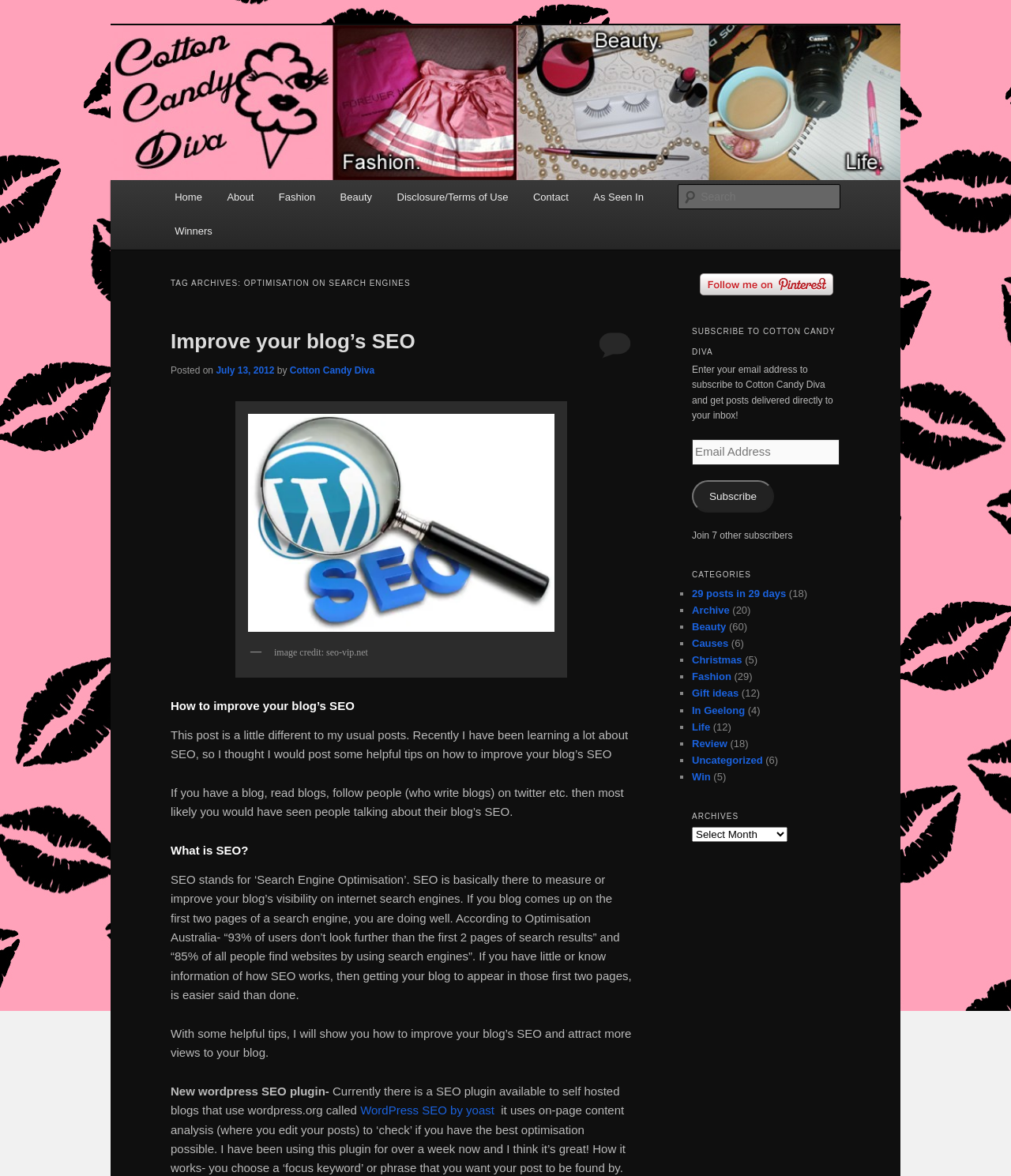Identify the bounding box coordinates of the region that should be clicked to execute the following instruction: "Click on the 'Home' link".

[0.16, 0.153, 0.212, 0.182]